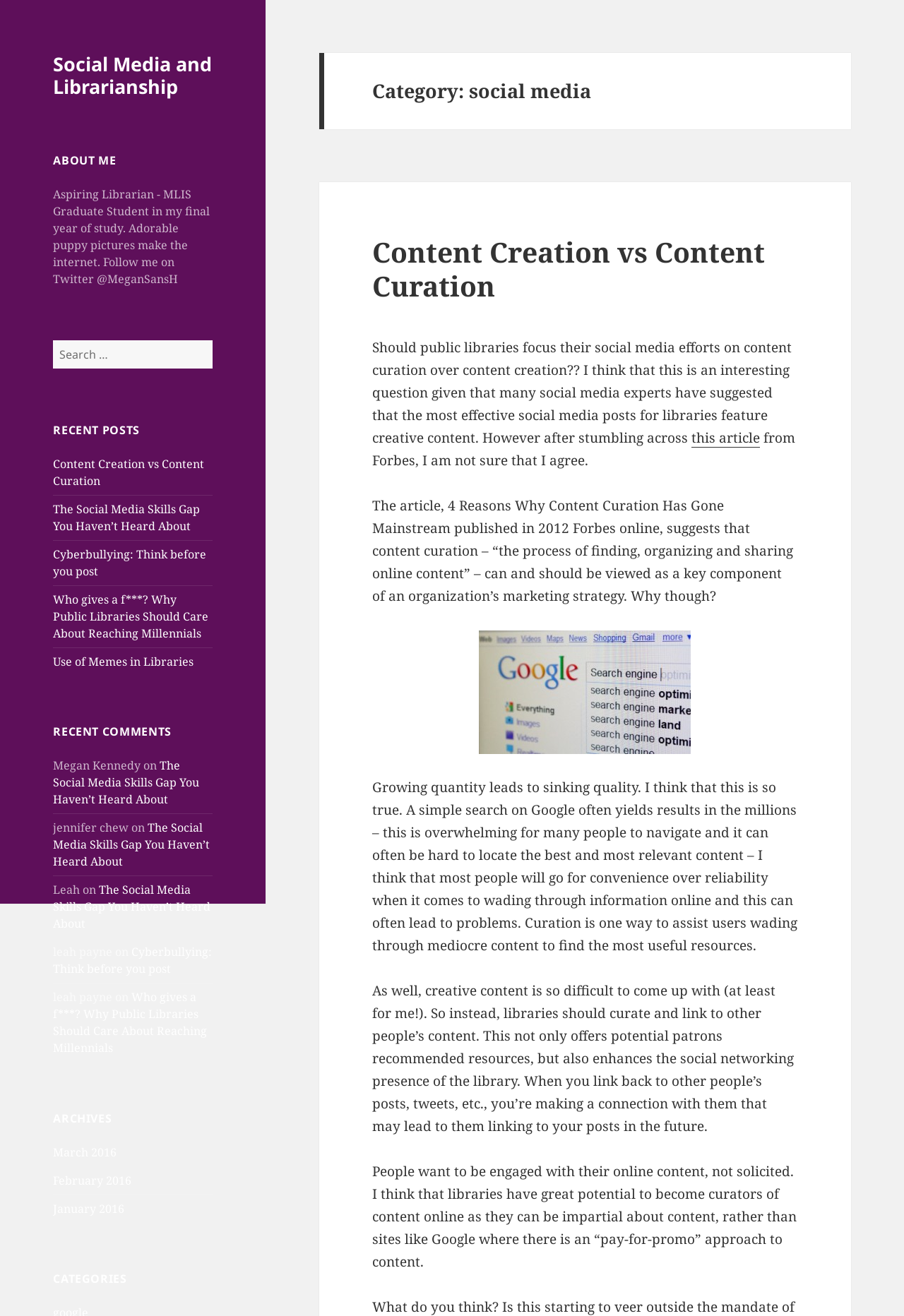Provide the bounding box for the UI element matching this description: "Social Media and Librarianship".

[0.059, 0.039, 0.235, 0.076]